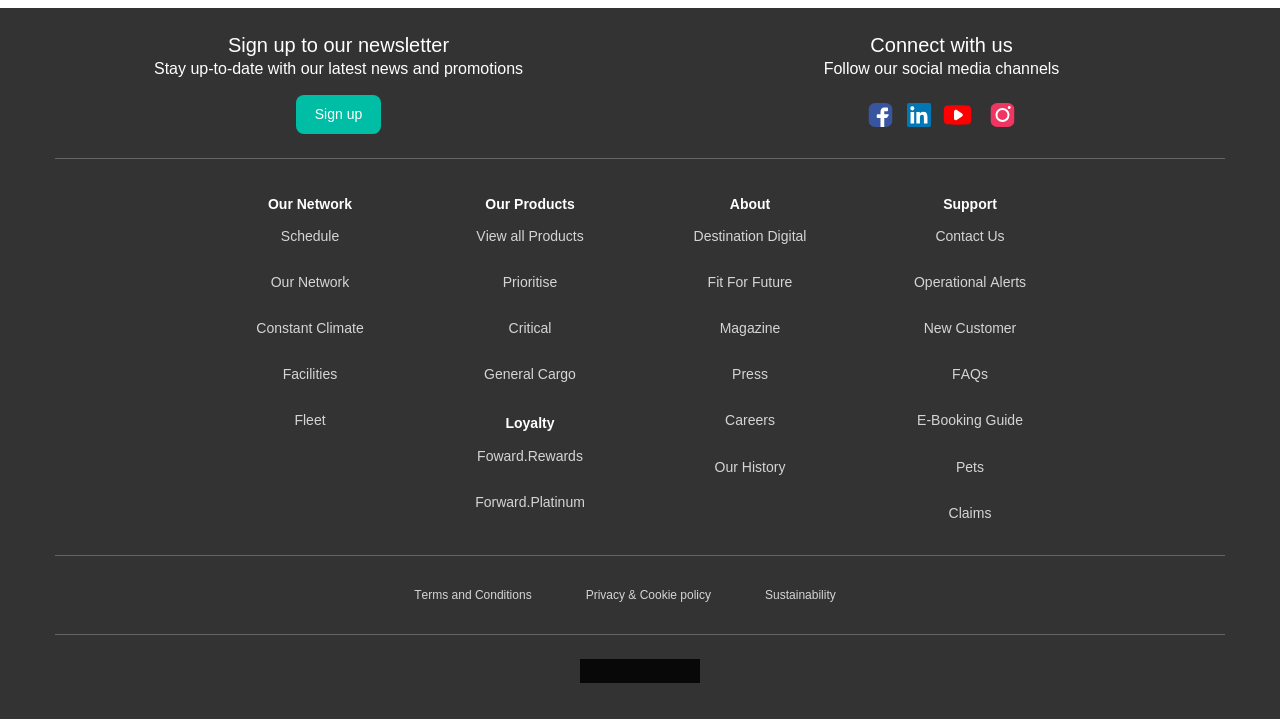Specify the bounding box coordinates of the element's region that should be clicked to achieve the following instruction: "Read more about 'Literary Analysis'". The bounding box coordinates consist of four float numbers between 0 and 1, in the format [left, top, right, bottom].

None